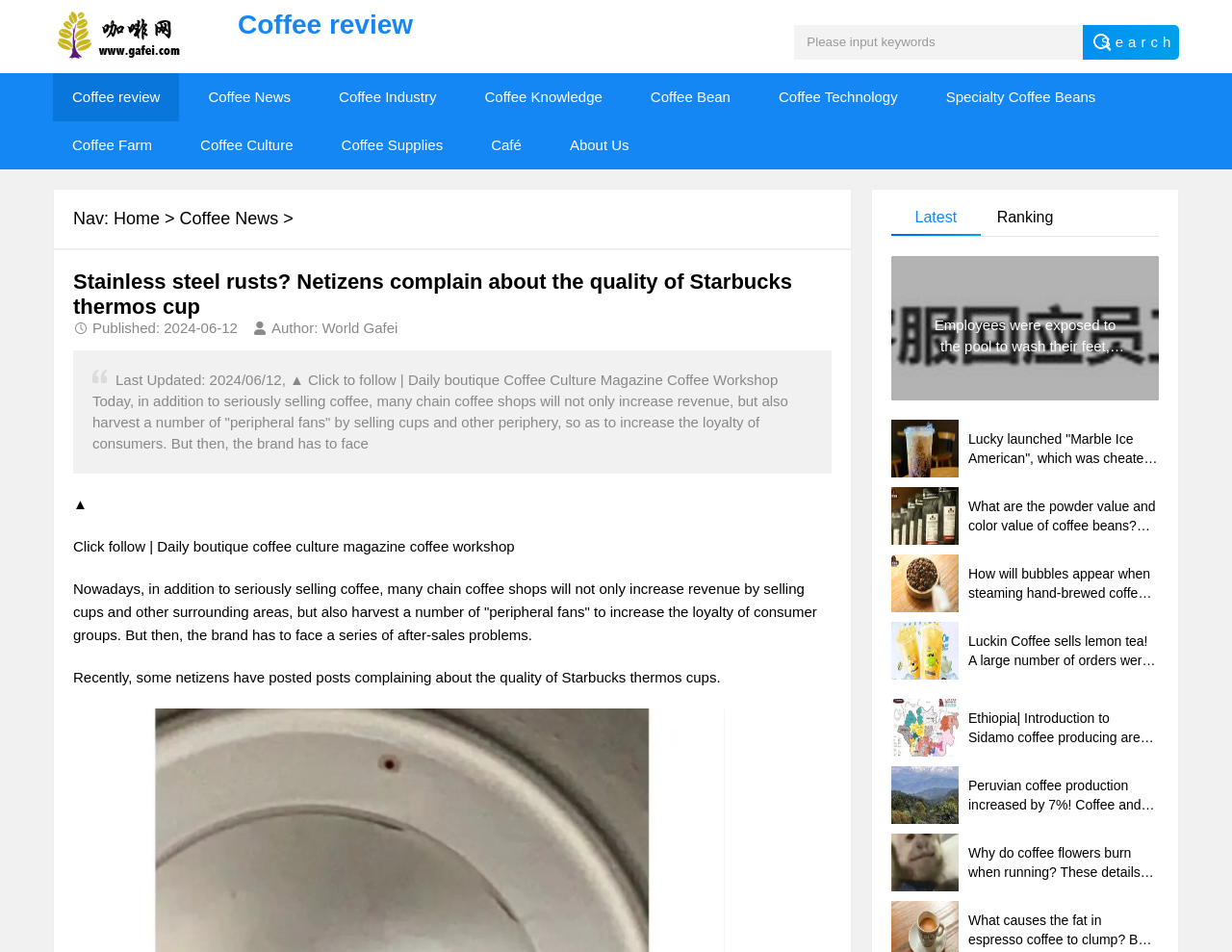Given the description "Home", provide the bounding box coordinates of the corresponding UI element.

[0.092, 0.219, 0.13, 0.24]